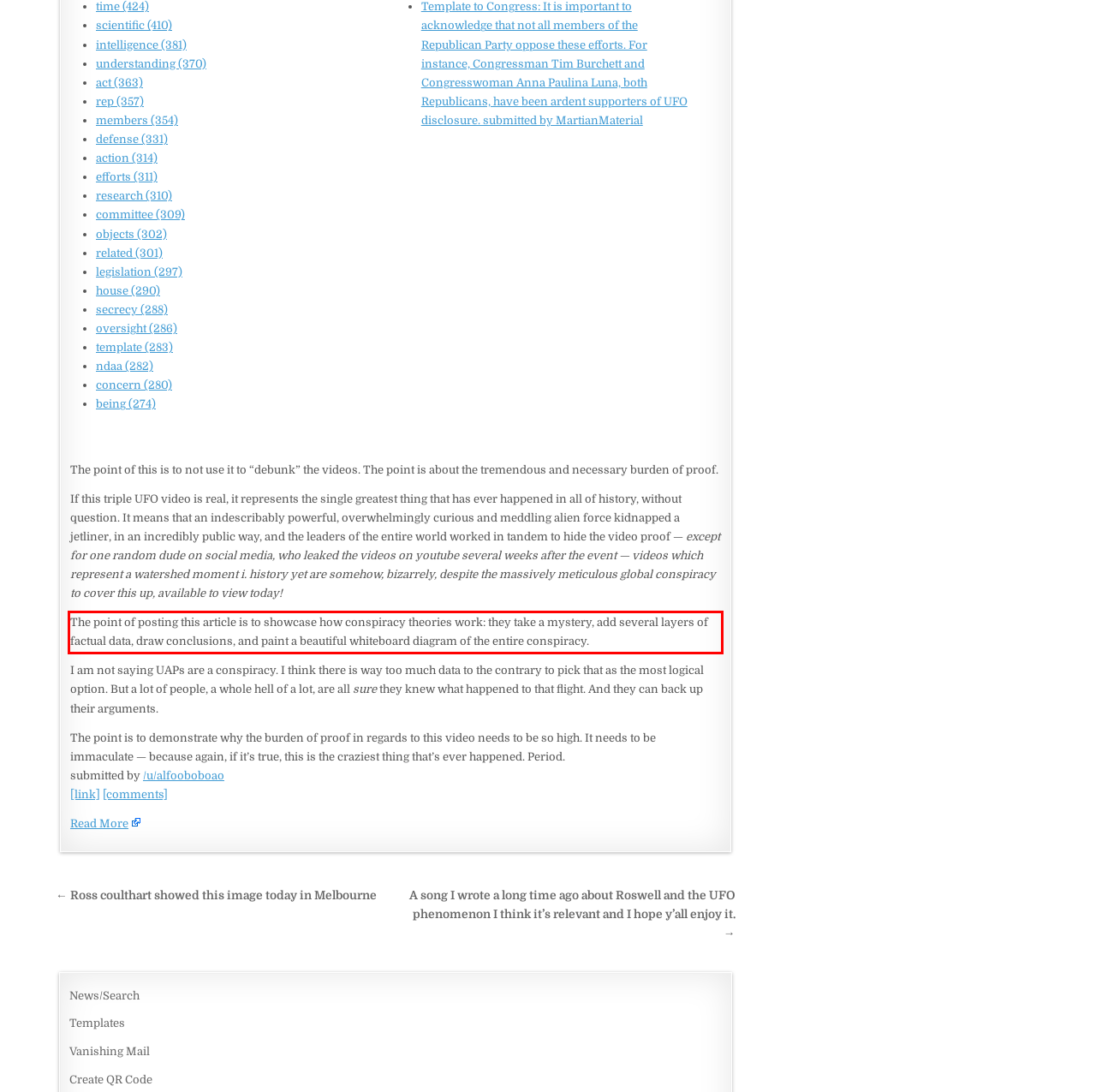Please use OCR to extract the text content from the red bounding box in the provided webpage screenshot.

The point of posting this article is to showcase how conspiracy theories work: they take a mystery, add several layers of factual data, draw conclusions, and paint a beautiful whiteboard diagram of the entire conspiracy.